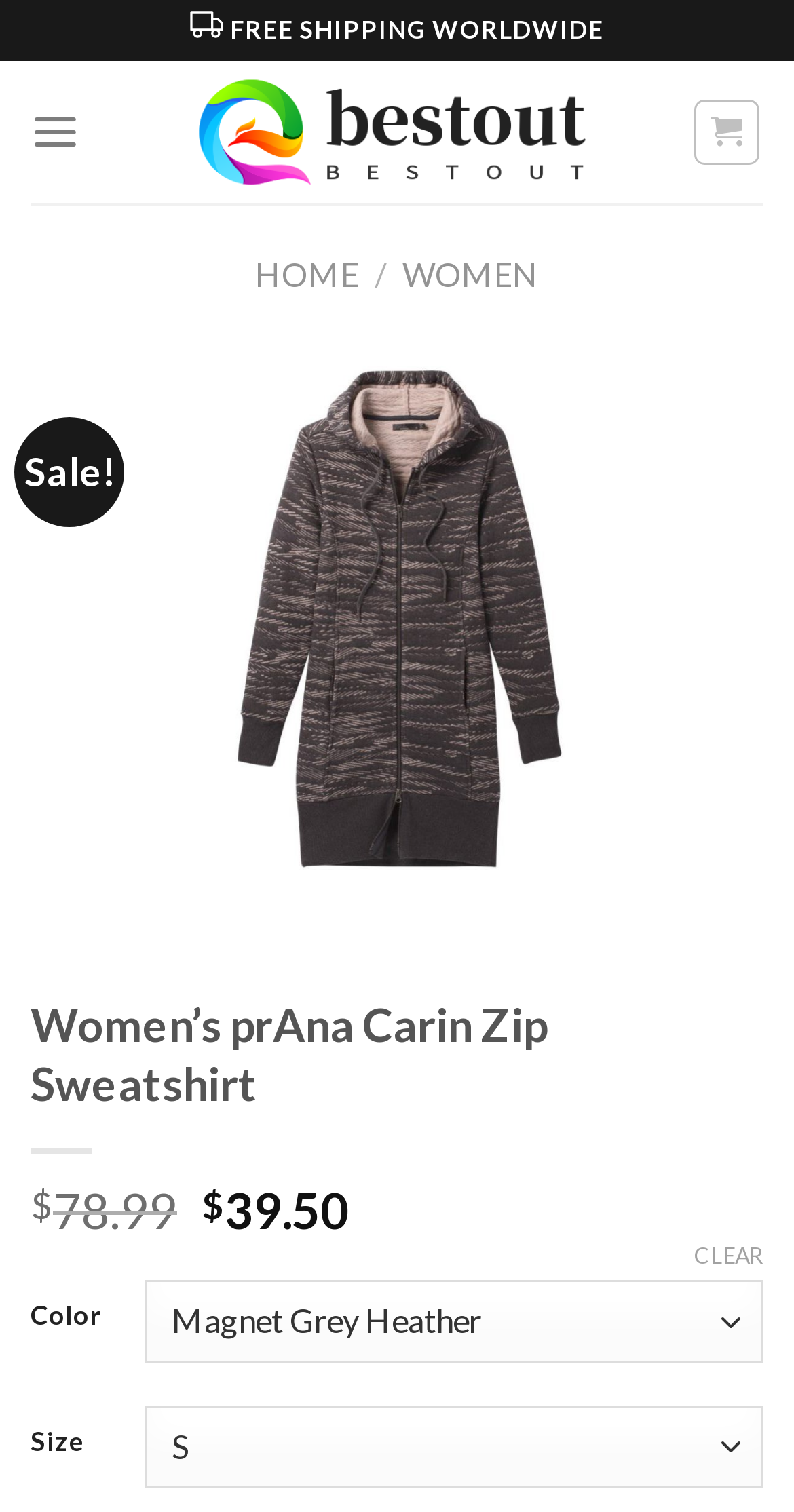What is the price of the product?
Please provide a detailed answer to the question.

The price of the product can be found by looking at the insertion element which contains the StaticText elements '$' and '39.50', indicating that the price is $39.50.